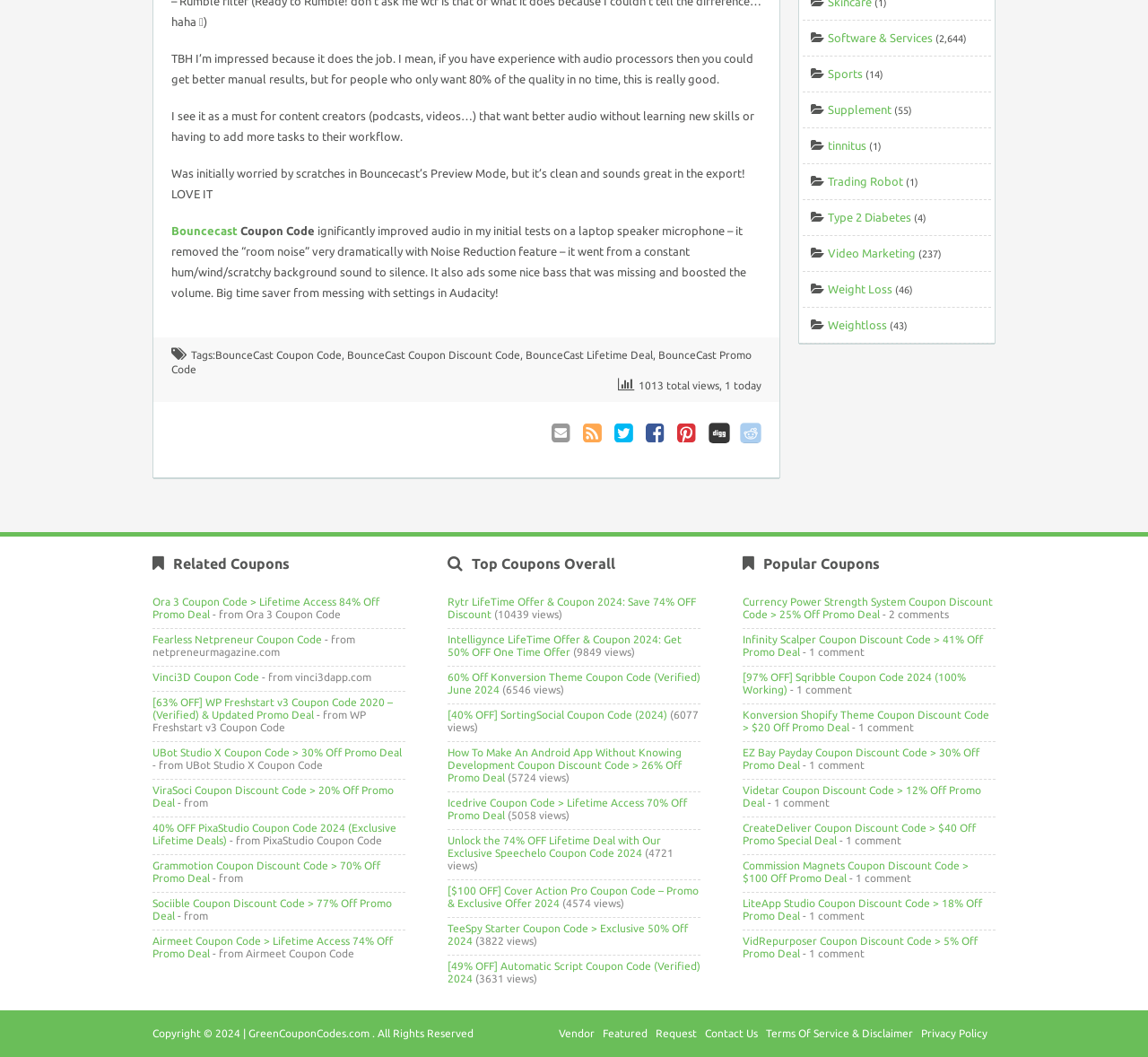Please mark the clickable region by giving the bounding box coordinates needed to complete this instruction: "Explore the 'Software & Services' category".

[0.721, 0.029, 0.812, 0.041]